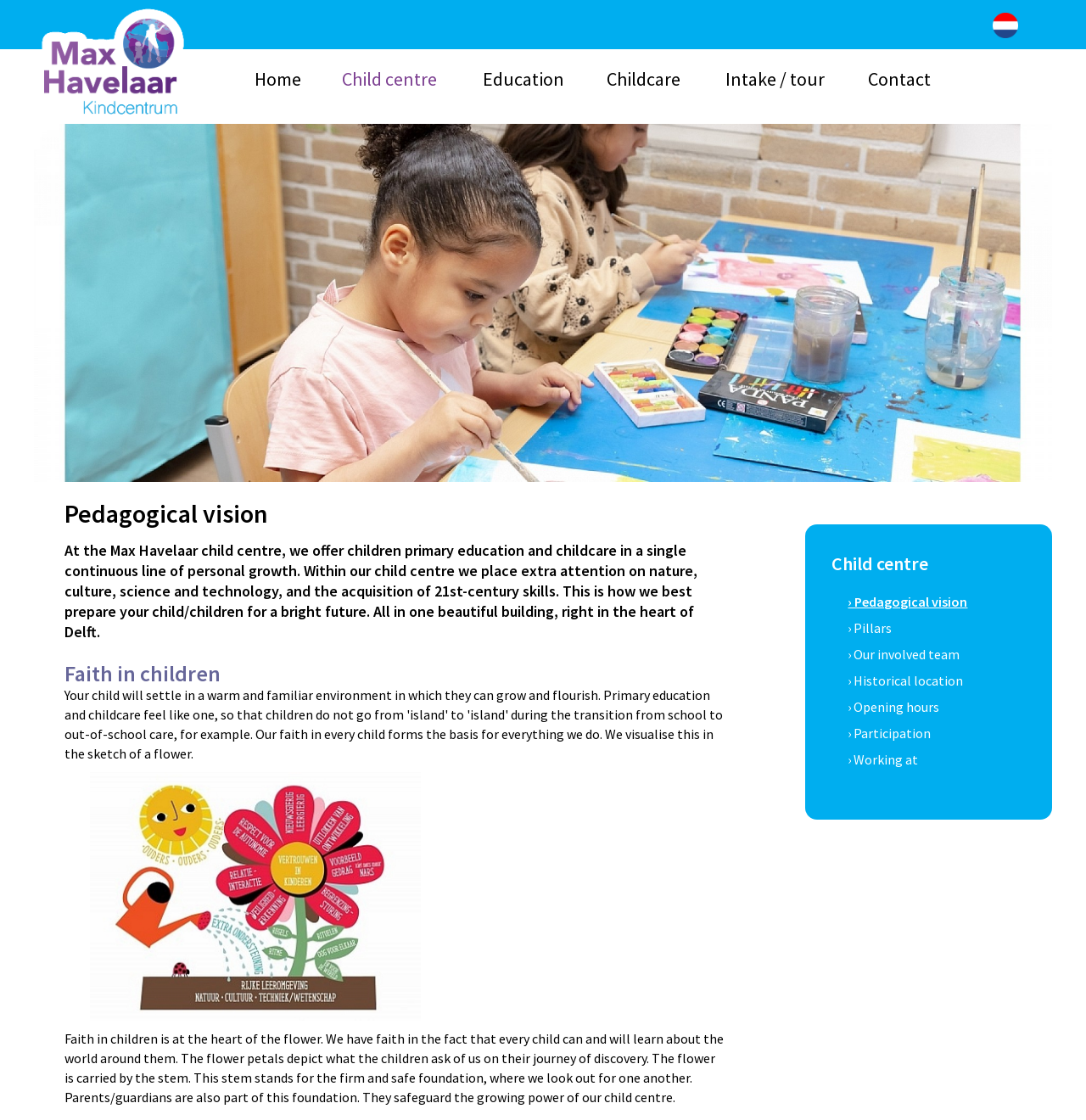Show the bounding box coordinates for the element that needs to be clicked to execute the following instruction: "View Six Flagship Initiatives". Provide the coordinates in the form of four float numbers between 0 and 1, i.e., [left, top, right, bottom].

None